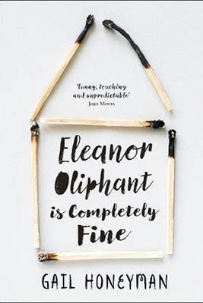What is hinted at by the subtle quote at the top?
We need a detailed and meticulous answer to the question.

The subtle quote at the top of the book cover suggests humor and thoughtfulness, hinting at the book's engaging themes and inviting readers into Eleanor's quirky and heartfelt world.